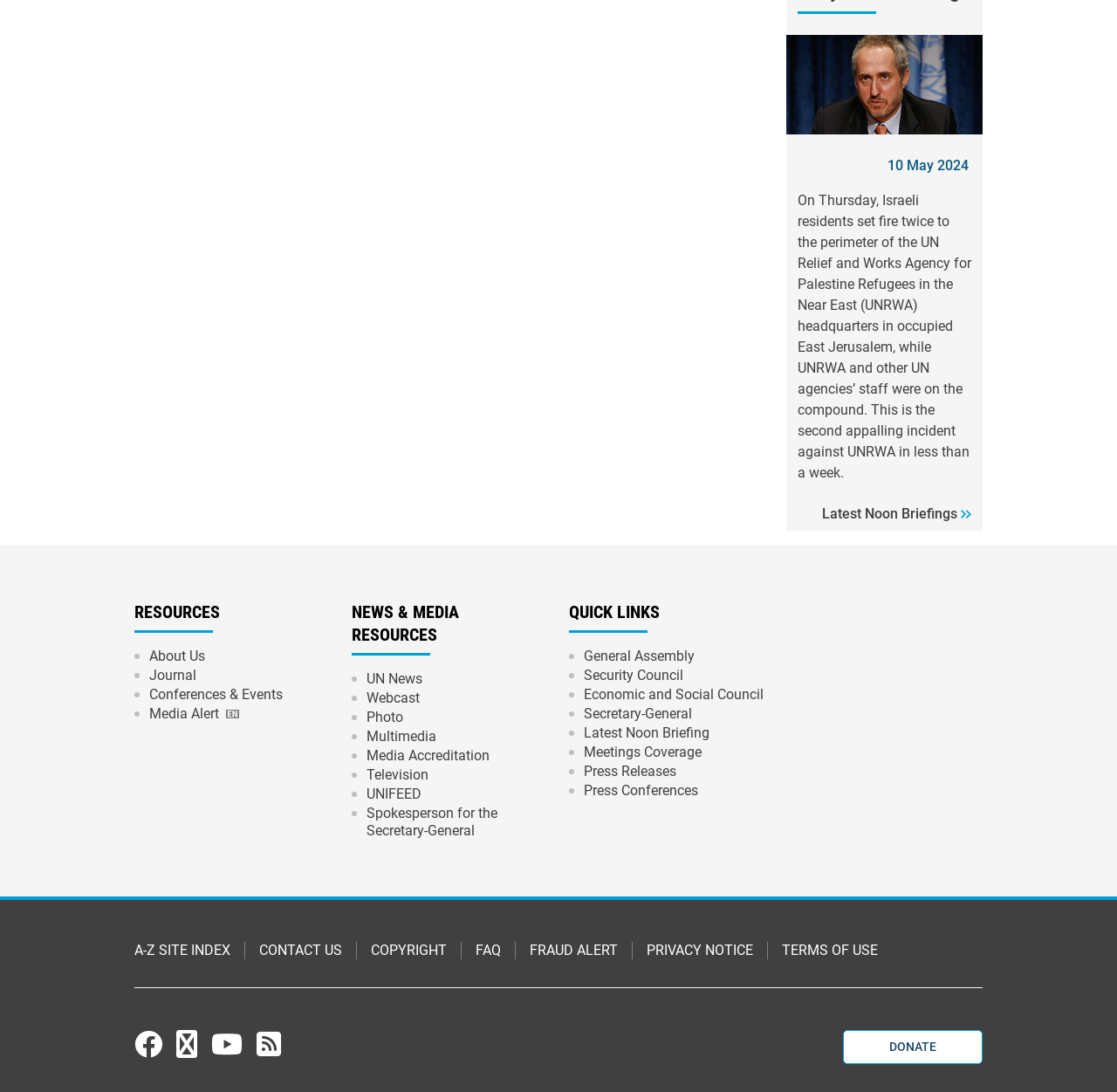How many social media links are there?
Please give a detailed answer to the question using the information shown in the image.

There are four social media links at the bottom of the webpage, namely Facebook, Twitter, YouTube, and RSS, each represented by an icon and a link.